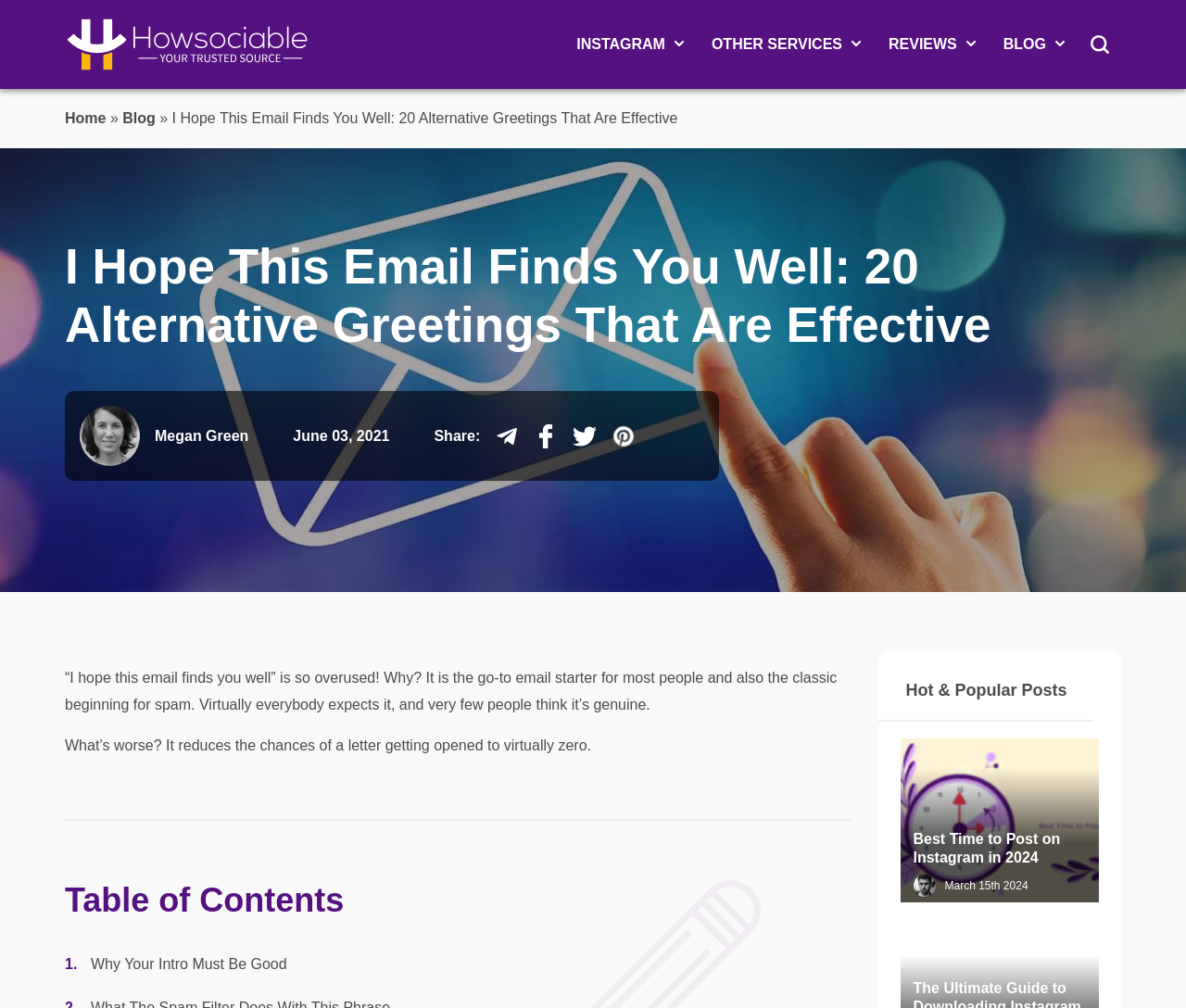What is the first service listed under YouTube?
Please utilize the information in the image to give a detailed response to the question.

The first service listed under YouTube is 'Buy YouTube Views', which is a link under the YouTube section, followed by other services such as 'Buy YouTube Likes' and 'Buy YouTube Subscribers'.